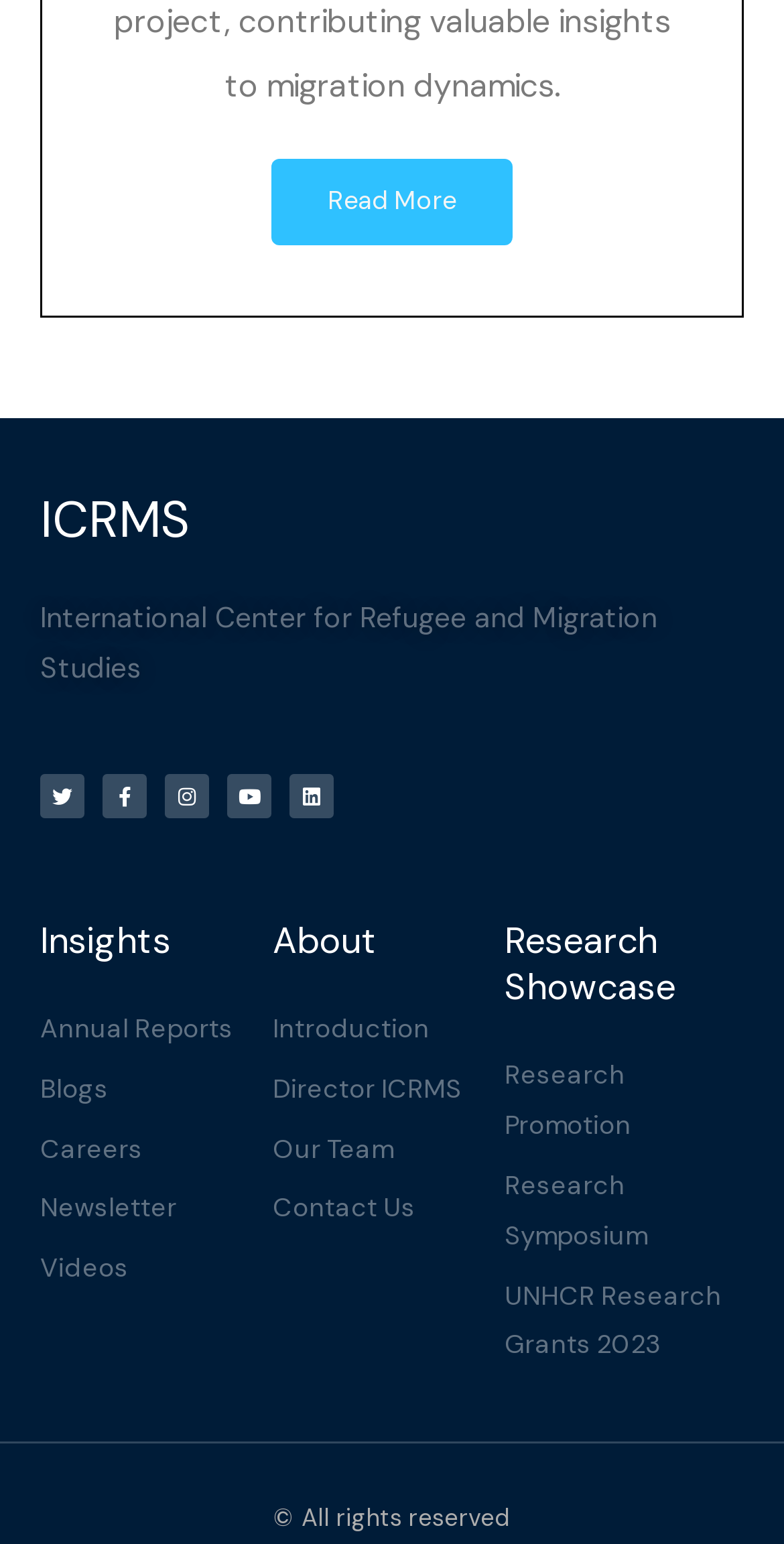How many social media links are available?
From the details in the image, provide a complete and detailed answer to the question.

The social media links can be found in the top-right section of the webpage, with bounding boxes ranging from [0.051, 0.501, 0.108, 0.529] to [0.369, 0.501, 0.426, 0.529]. There are five links in total, representing Twitter, Facebook, Instagram, Youtube, and Linkedin.